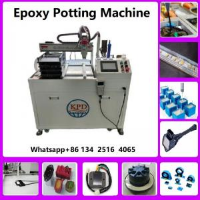Please provide a detailed answer to the question below based on the screenshot: 
What is the purpose of the display panel?

The display panel is part of the interface, which indicates a user-friendly design for operators, suggesting that it provides an easy-to-use interface for users to operate the machine.